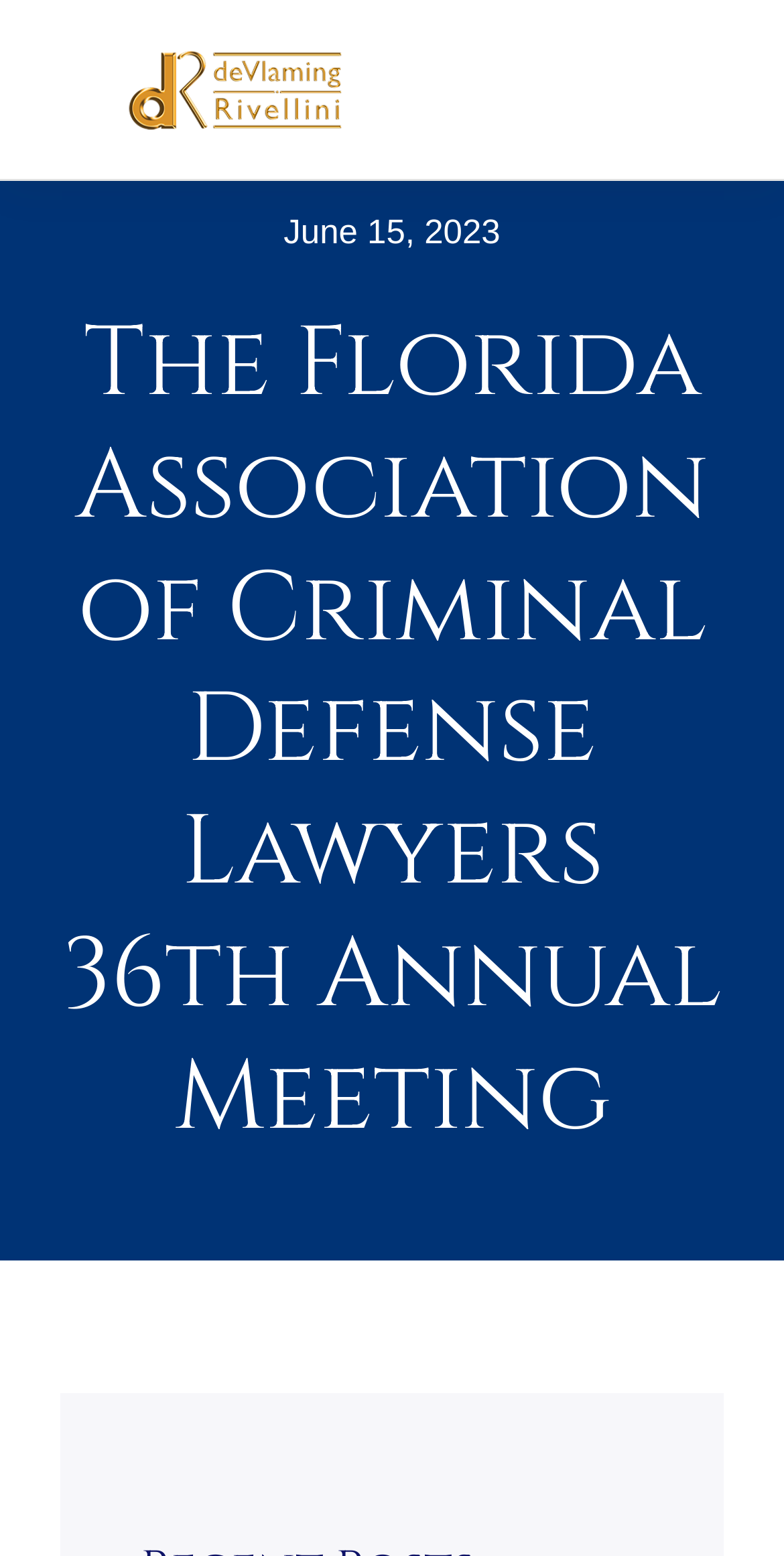Use a single word or phrase to answer the question: 
What is the name of the law firm associated with this webpage?

deVlaming & Rivellini P.A.